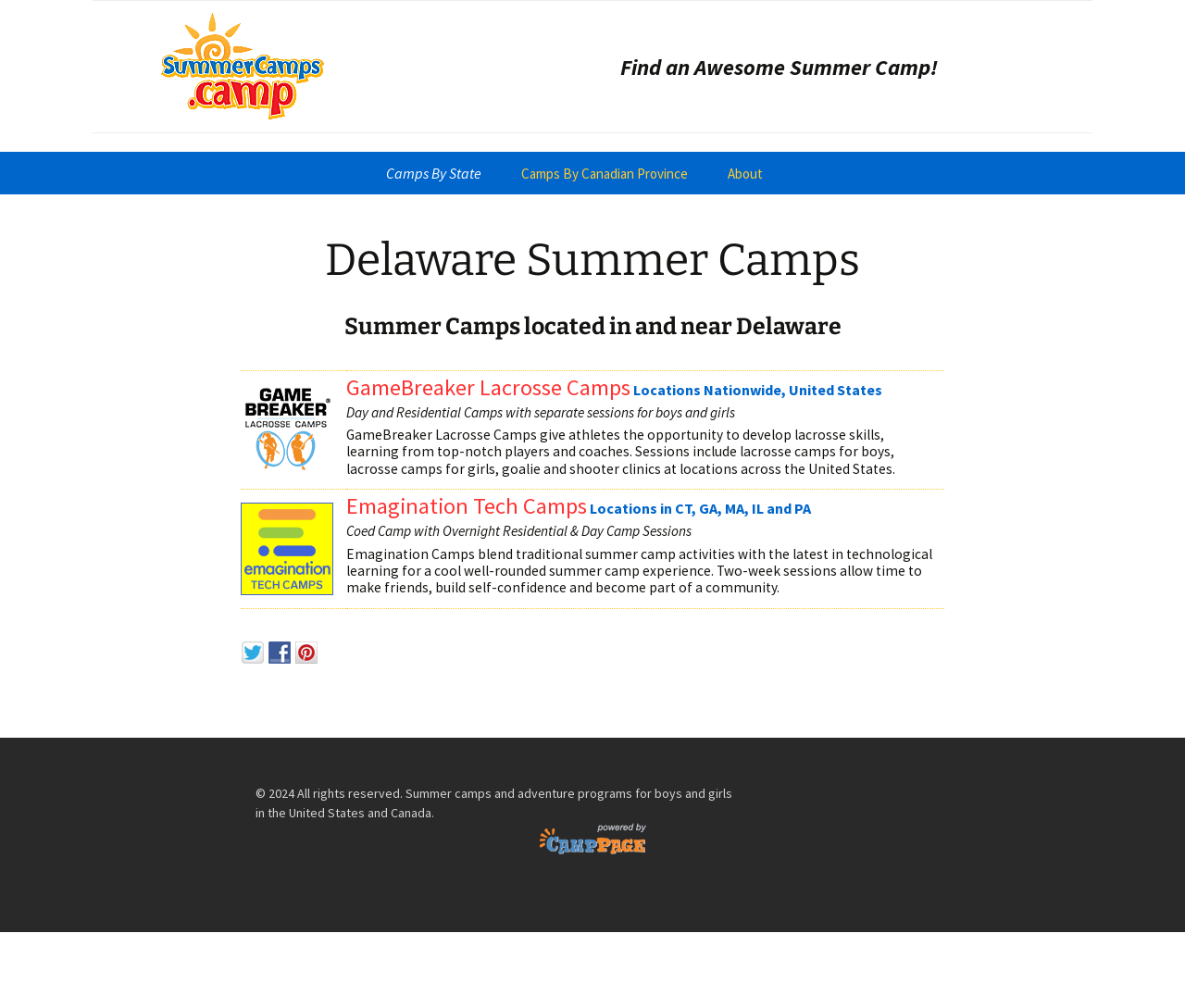Please find and generate the text of the main header of the webpage.

Delaware Summer Camps